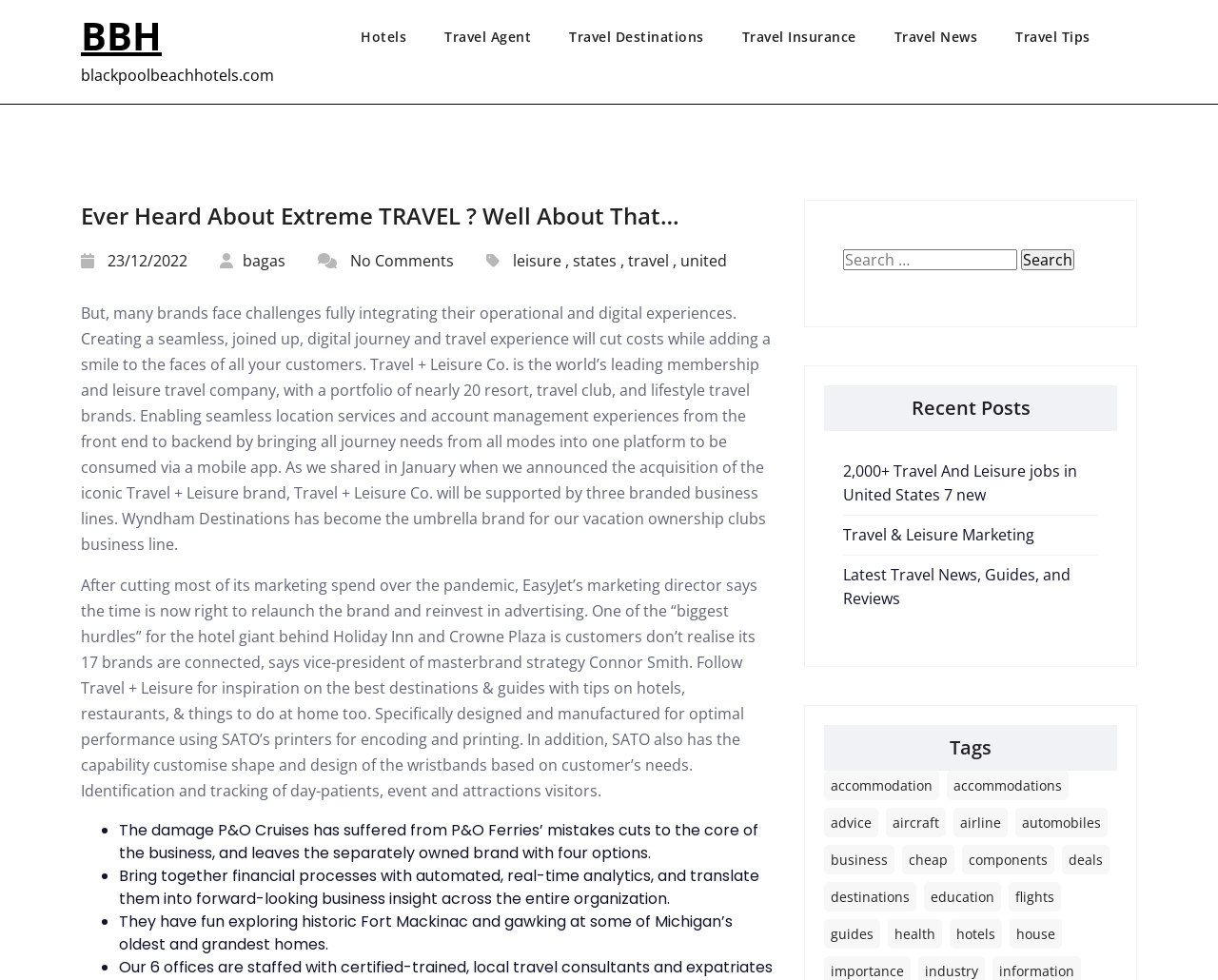Please find the bounding box coordinates (top-left x, top-left y, bottom-right x, bottom-right y) in the screenshot for the UI element described as follows: parent_node: Search for: value="Search"

[0.838, 0.254, 0.882, 0.276]